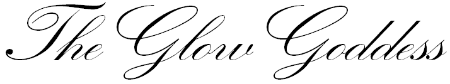Break down the image and provide a full description, noting any significant aspects.

This image features an elegant, cursive typography that showcases the name "The Glow Goddess." The design is a blend of sophistication and warmth, reflecting the themes of beauty, wellness, and lifestyle that the brand embodies. Positioned prominently, the phrase serves as a focal point, inviting viewers to explore further into the offerings related to healthy comfort food, specifically emphasizing a recipe for a vegan cream of celery soup. This representation underscores the brand's commitment to promoting not only delicious vegan recipes but also a holistic approach to health and lifestyle.